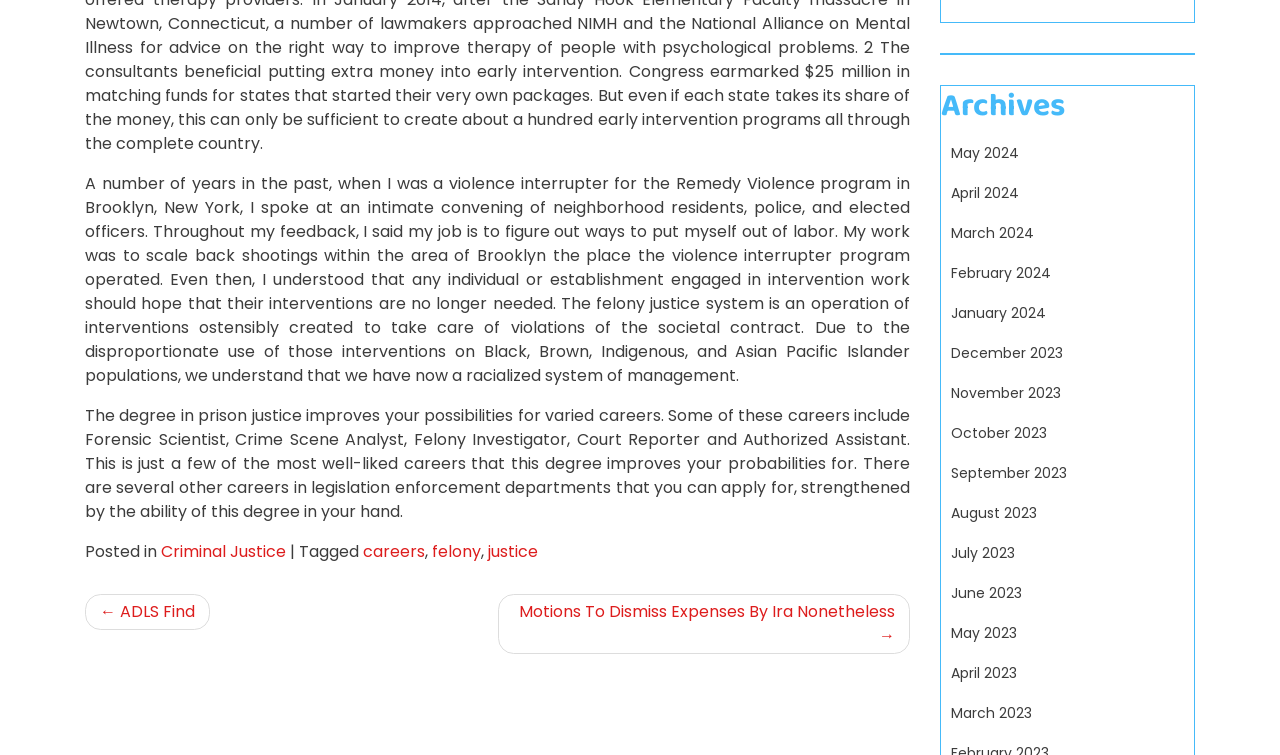Using the description: "felony", identify the bounding box of the corresponding UI element in the screenshot.

[0.338, 0.697, 0.376, 0.728]